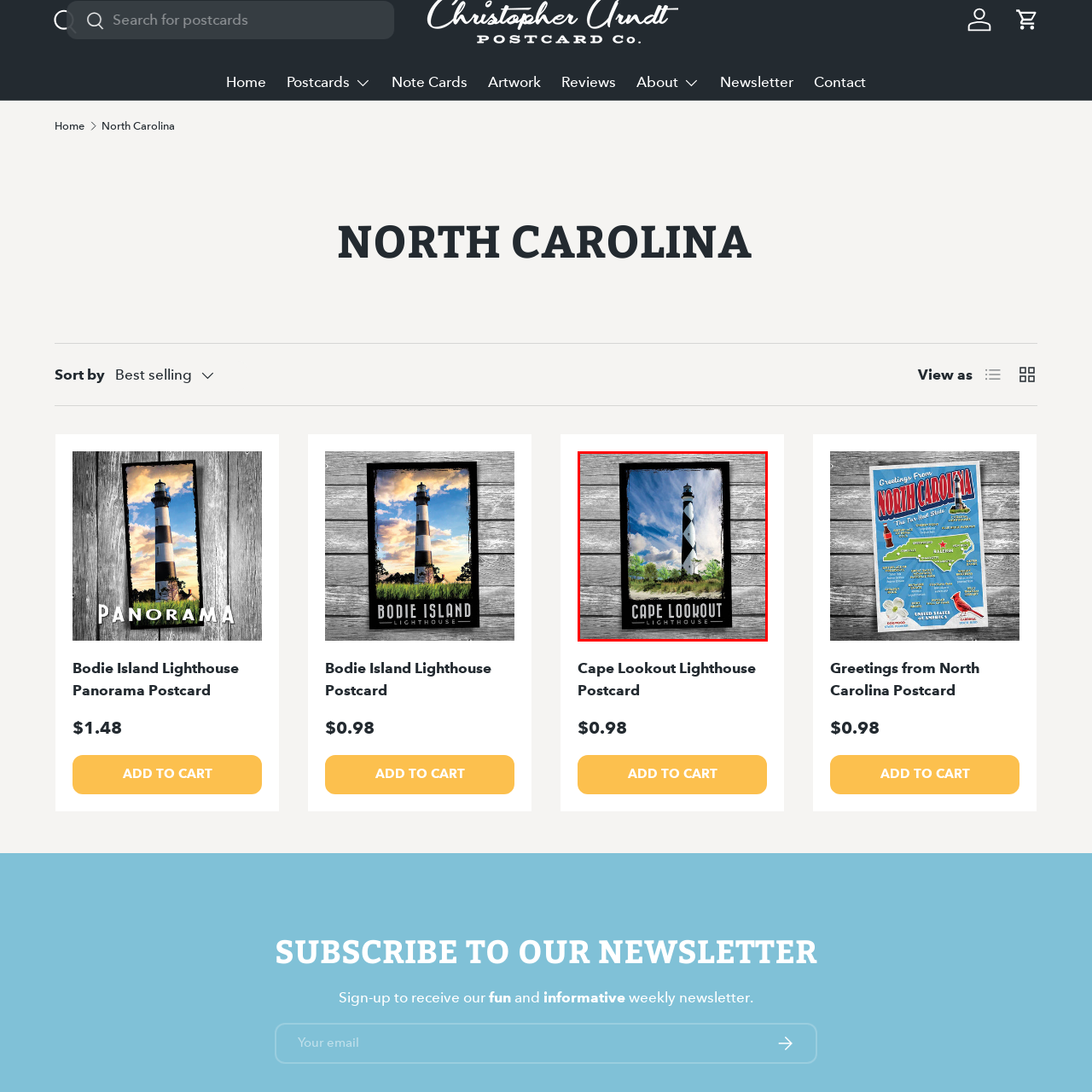Observe the visual content surrounded by a red rectangle, What is written on the postcard? Respond using just one word or a short phrase.

CAPE LOOKOUT LIGHTHOUSE